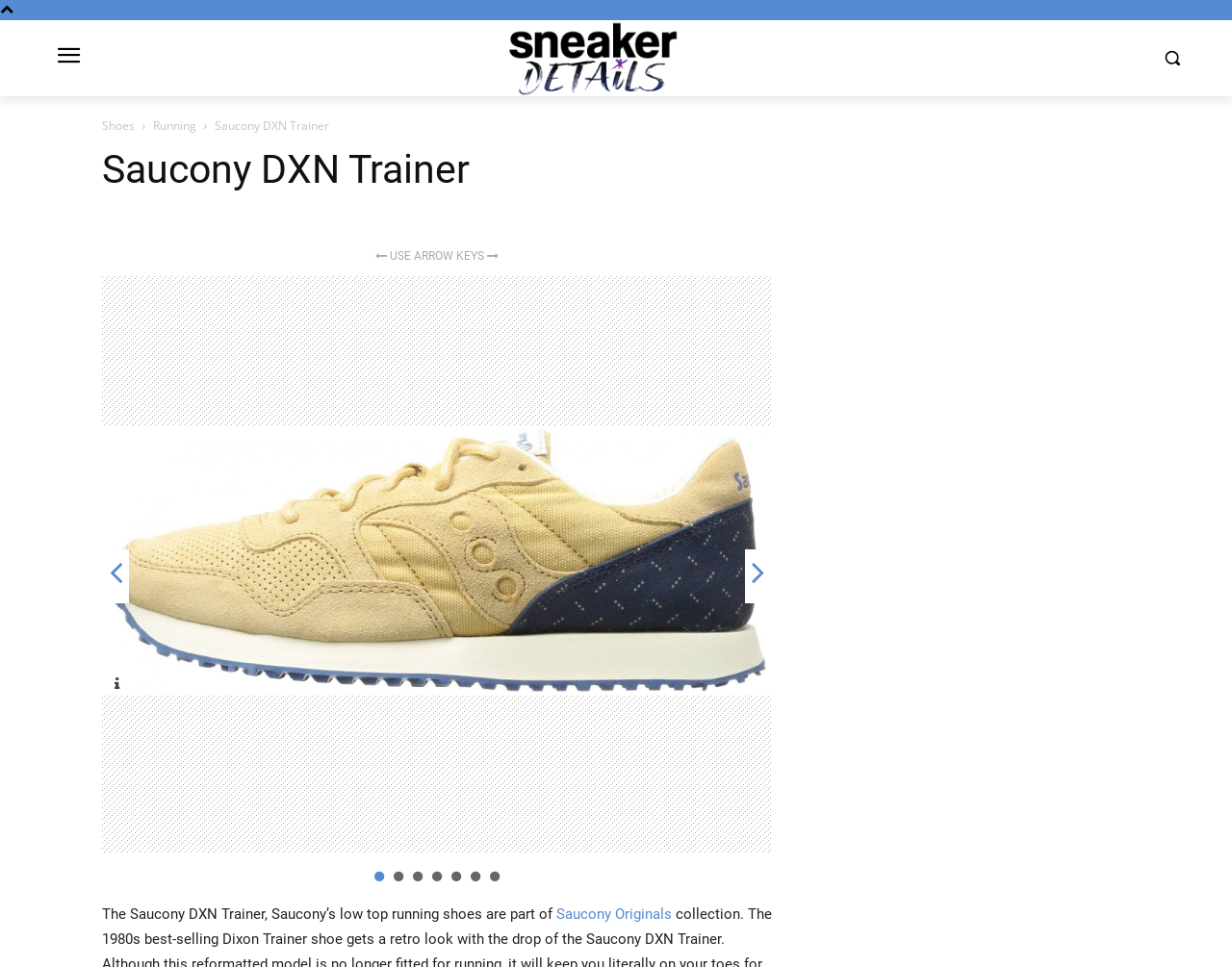Please analyze the image and give a detailed answer to the question:
Is there a search function on the webpage?

I found a button labeled 'Search' in the top right corner of the webpage, which indicates that users can search for something on the webpage.